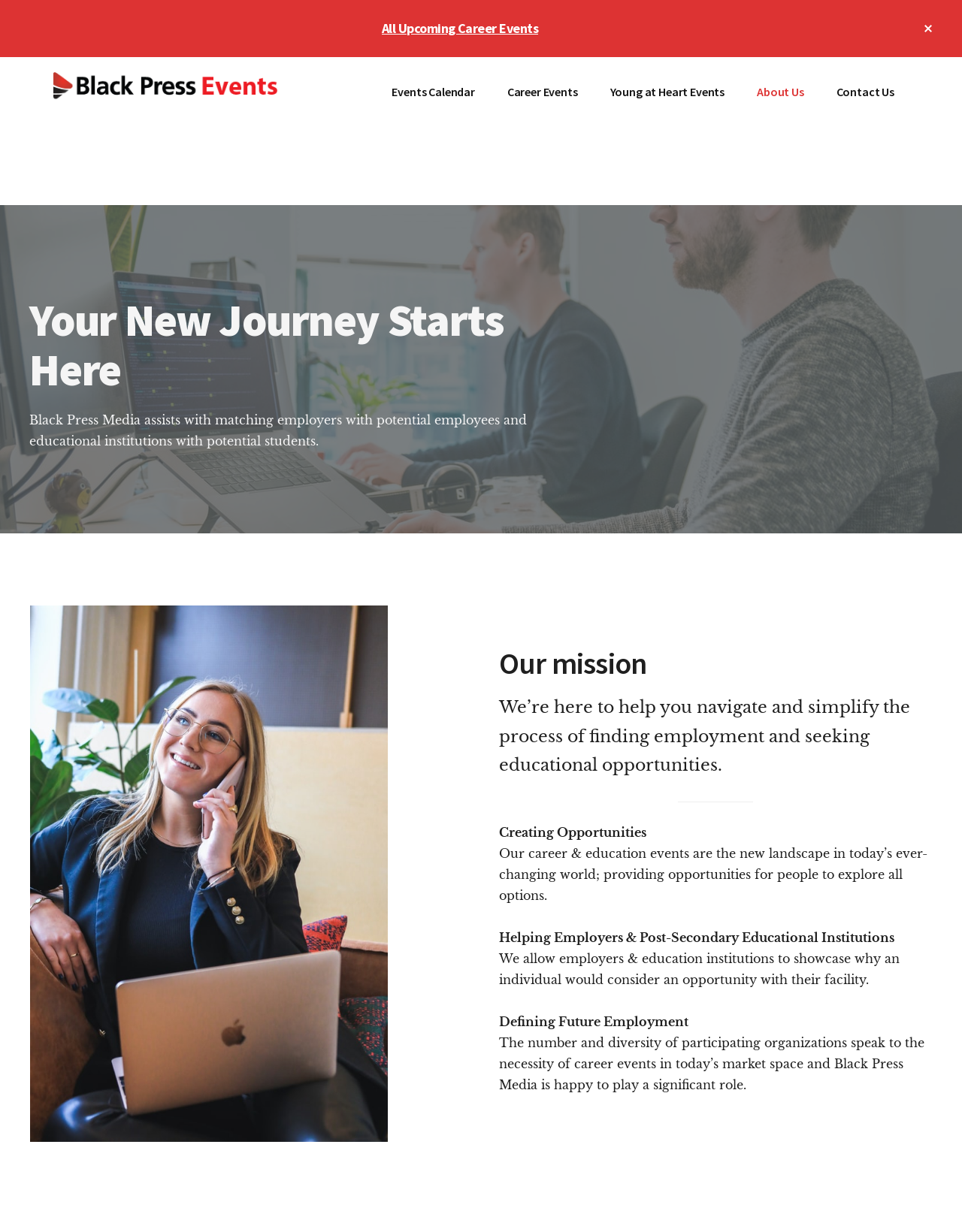Bounding box coordinates should be in the format (top-left x, top-left y, bottom-right x, bottom-right y) and all values should be floating point numbers between 0 and 1. Determine the bounding box coordinate for the UI element described as: Young at Heart Events

[0.618, 0.058, 0.769, 0.09]